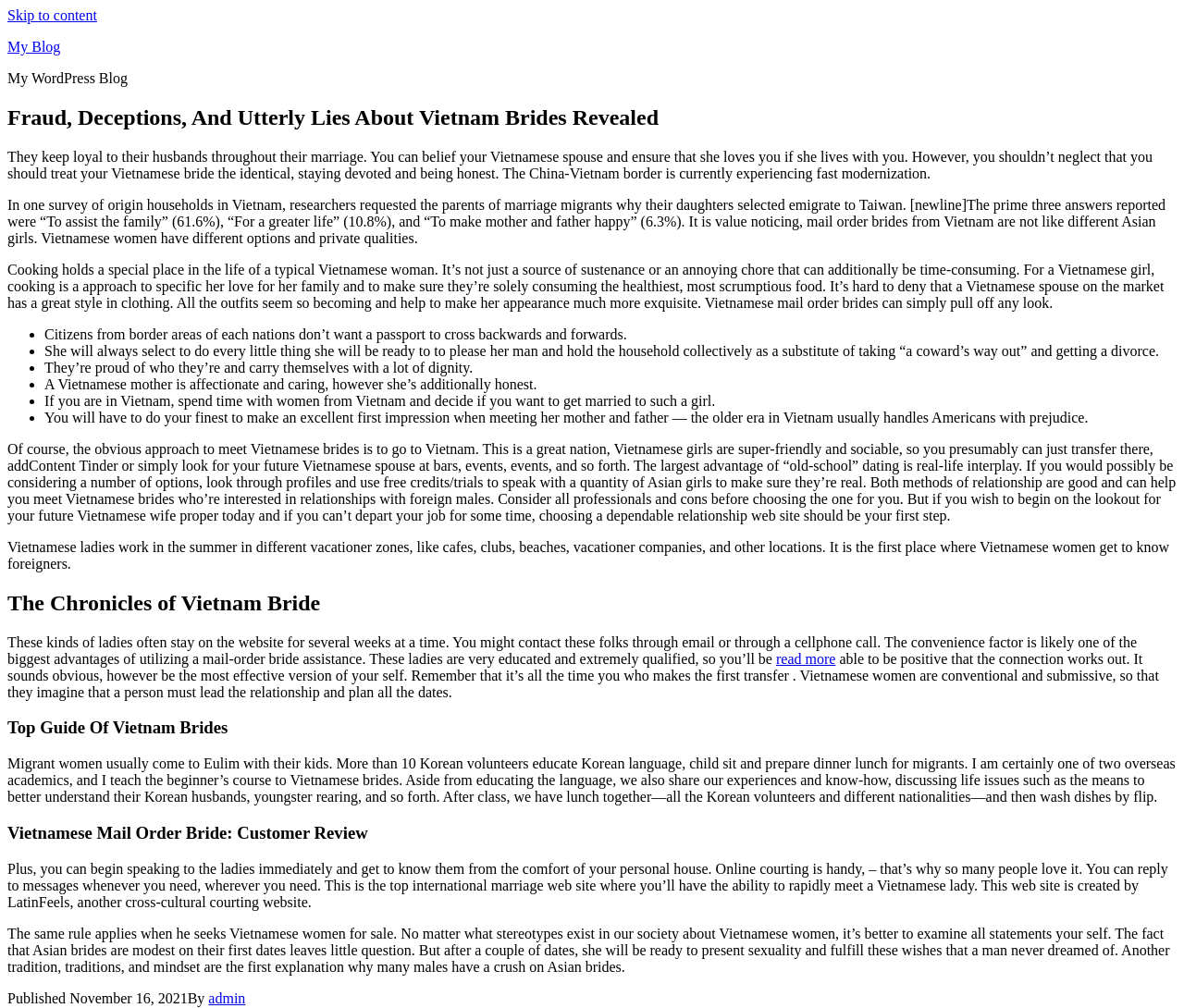Carefully observe the image and respond to the question with a detailed answer:
What is the advantage of using a mail-order bride service?

According to the webpage, the convenience factor is one of the biggest advantages of using a mail-order bride service. These women are very educated and highly qualified, so you'll be able to be sure that the relationship works out.